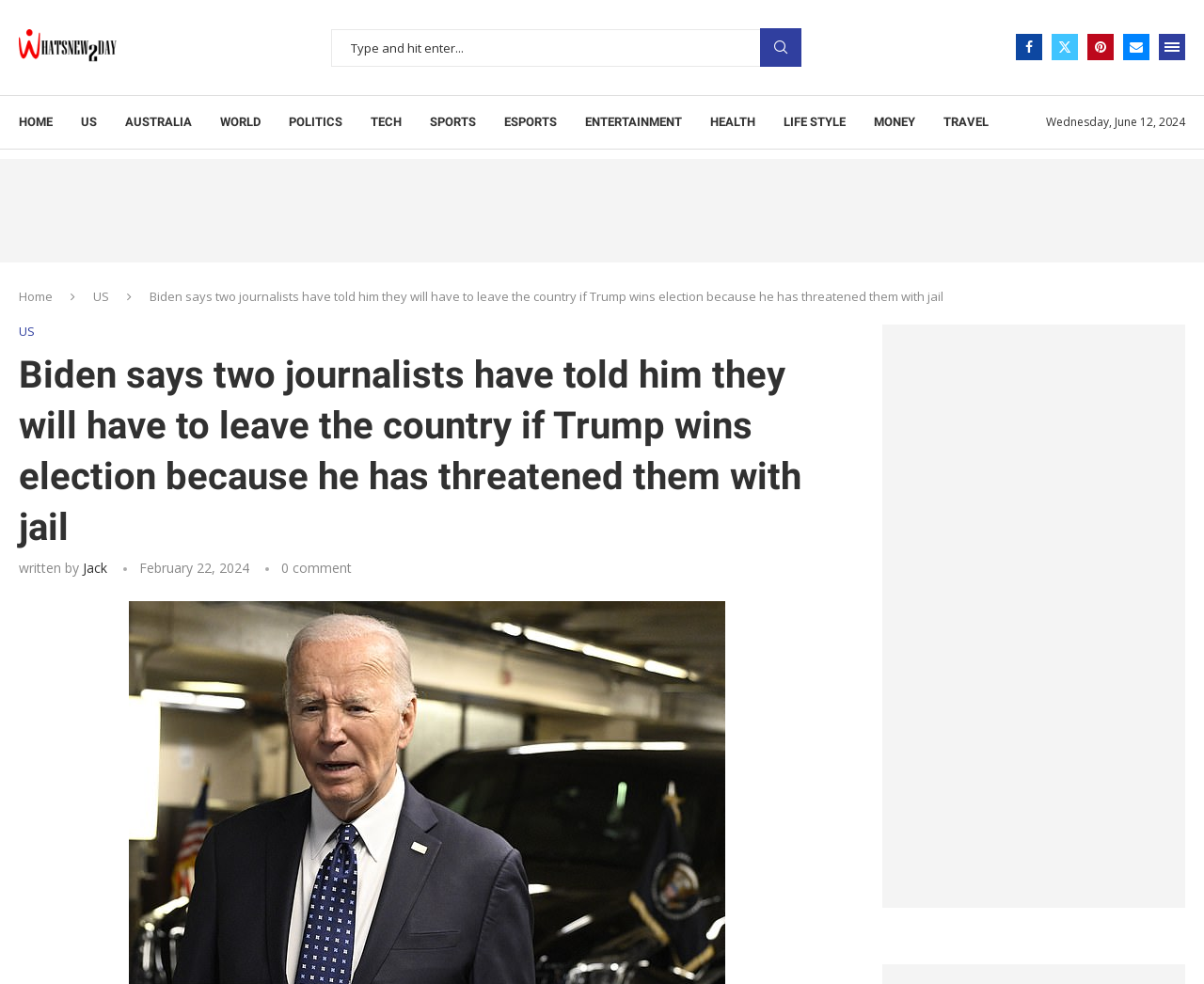Please identify the bounding box coordinates of the element I need to click to follow this instruction: "Search for news".

[0.275, 0.029, 0.666, 0.068]